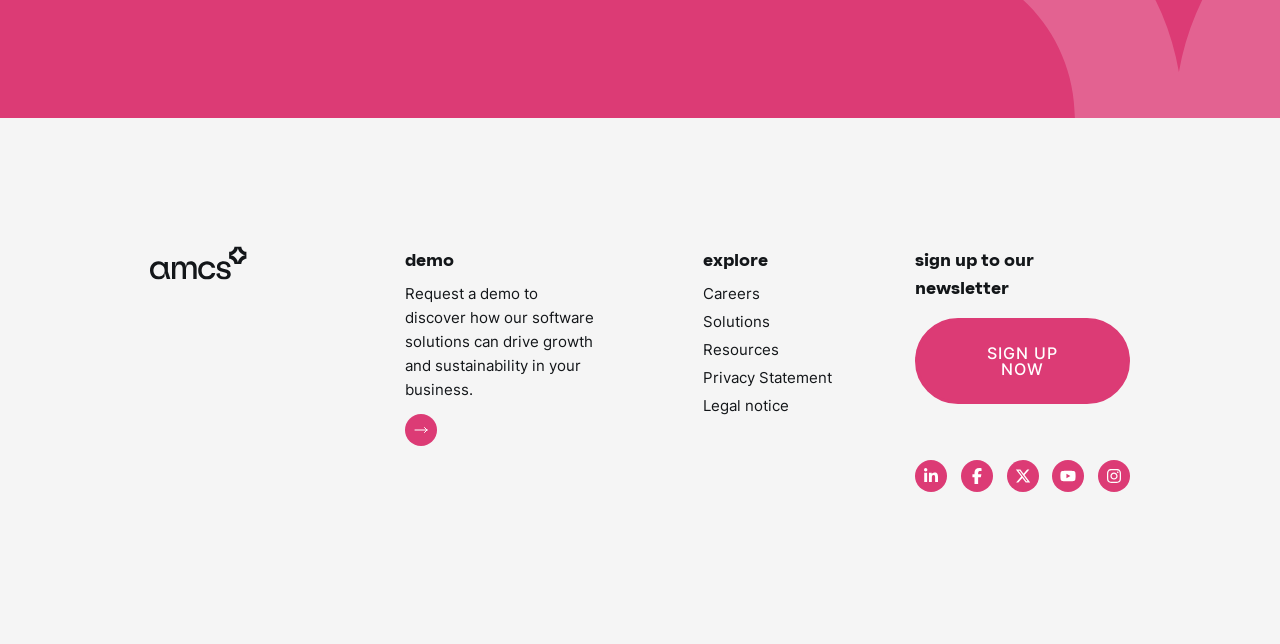Determine the bounding box coordinates of the target area to click to execute the following instruction: "Explore."

[0.549, 0.384, 0.6, 0.42]